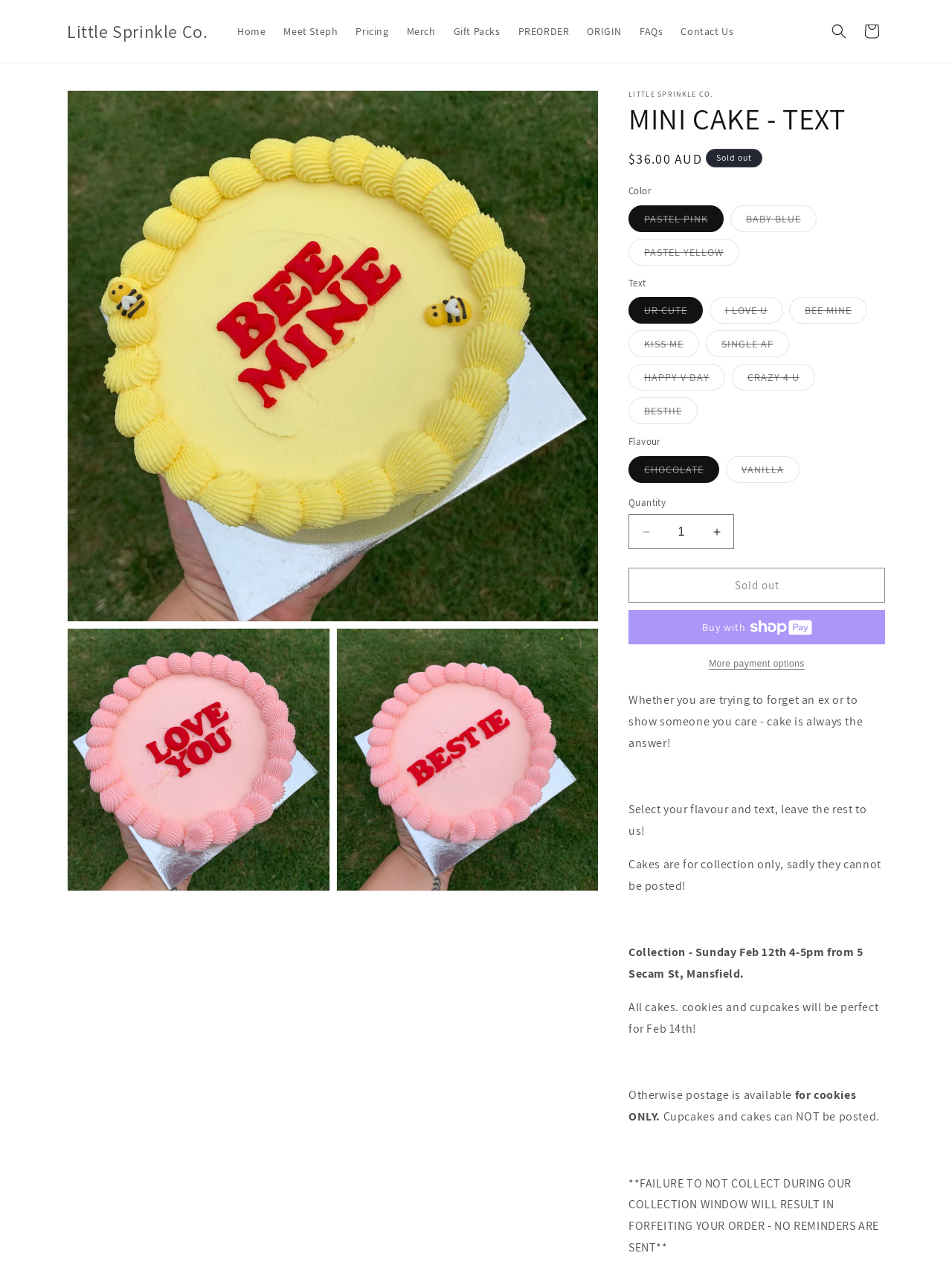Please identify and generate the text content of the webpage's main heading.

MINI CAKE - TEXT